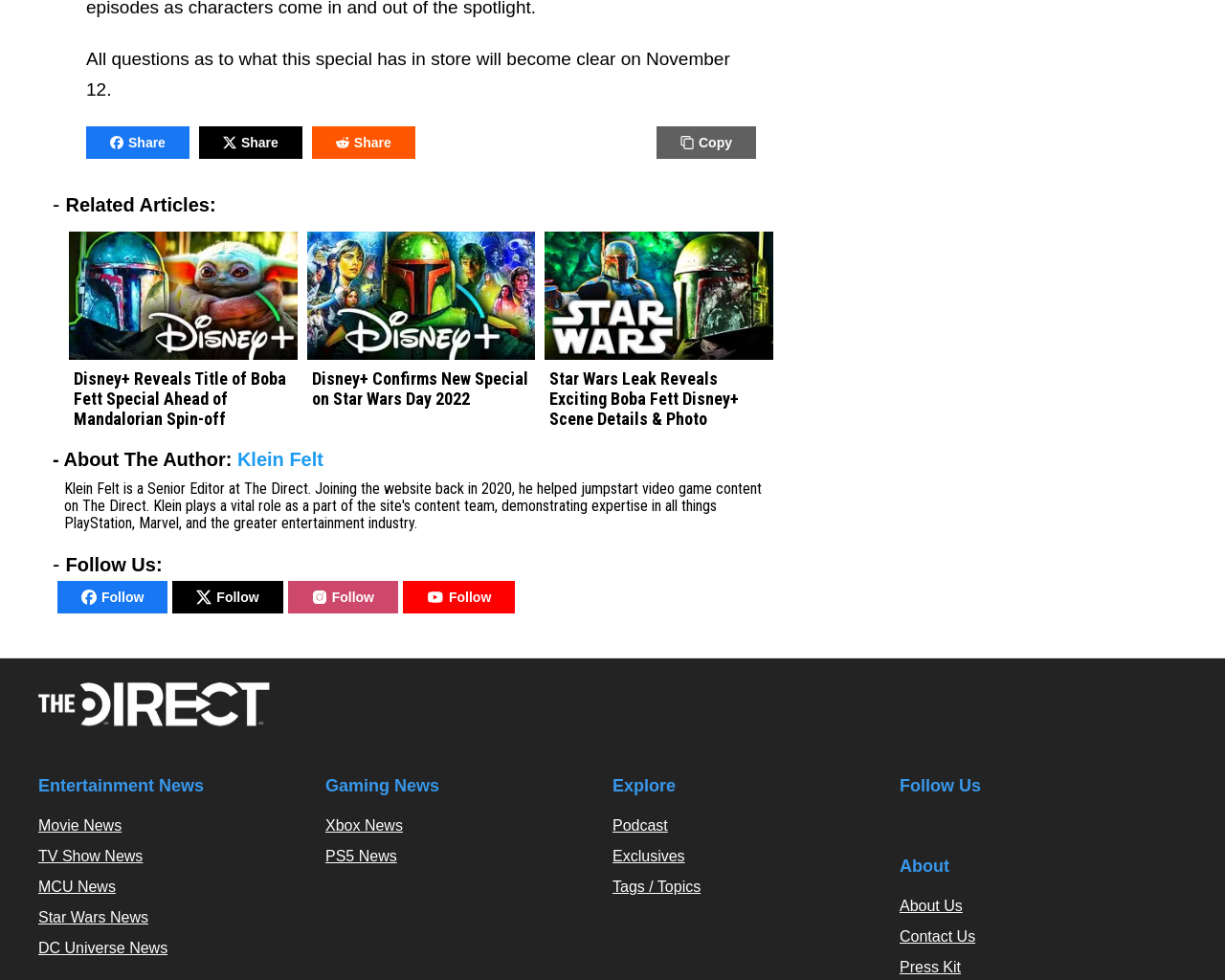Find and indicate the bounding box coordinates of the region you should select to follow the given instruction: "Email Everything Dinosaur".

None